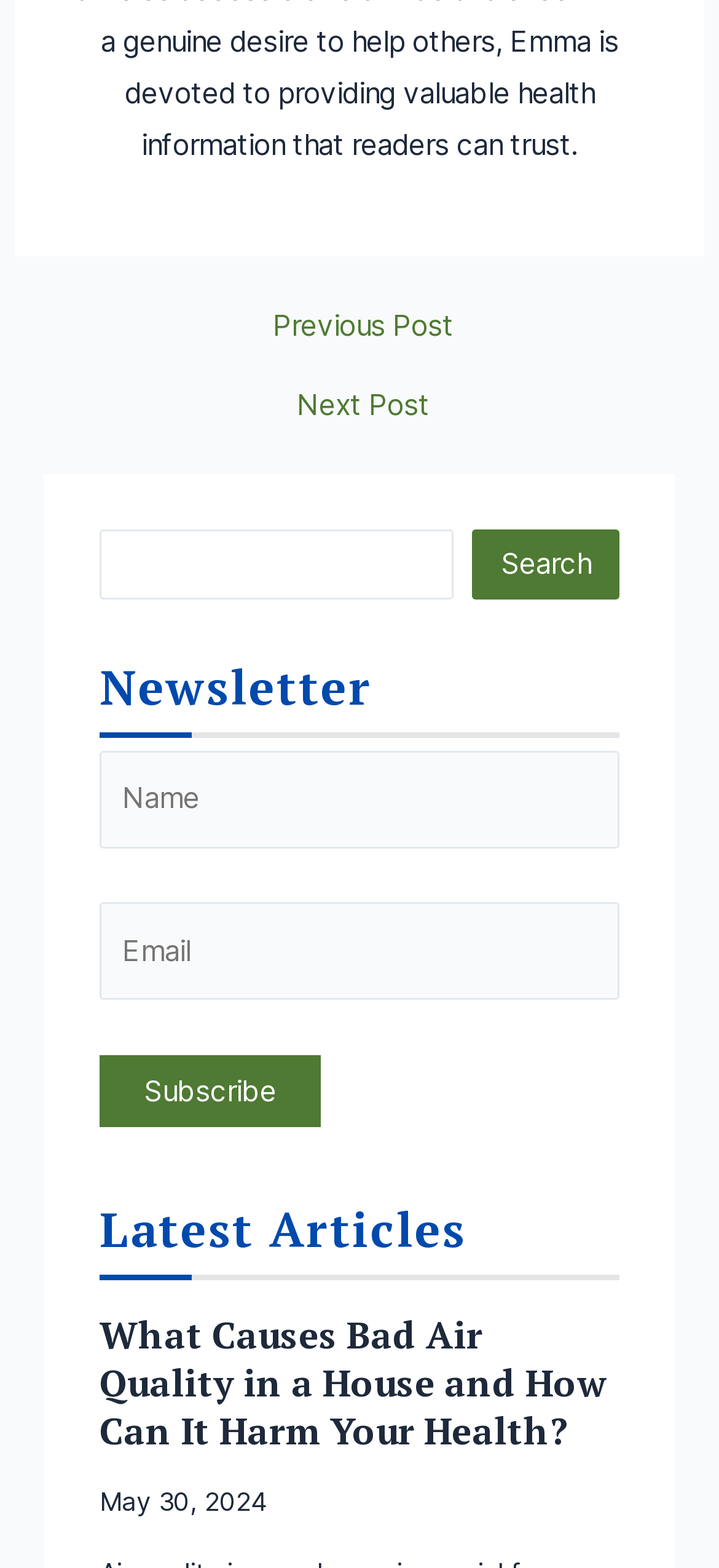Pinpoint the bounding box coordinates of the clickable area necessary to execute the following instruction: "Read interview with Jim Gray". The coordinates should be given as four float numbers between 0 and 1, namely [left, top, right, bottom].

None